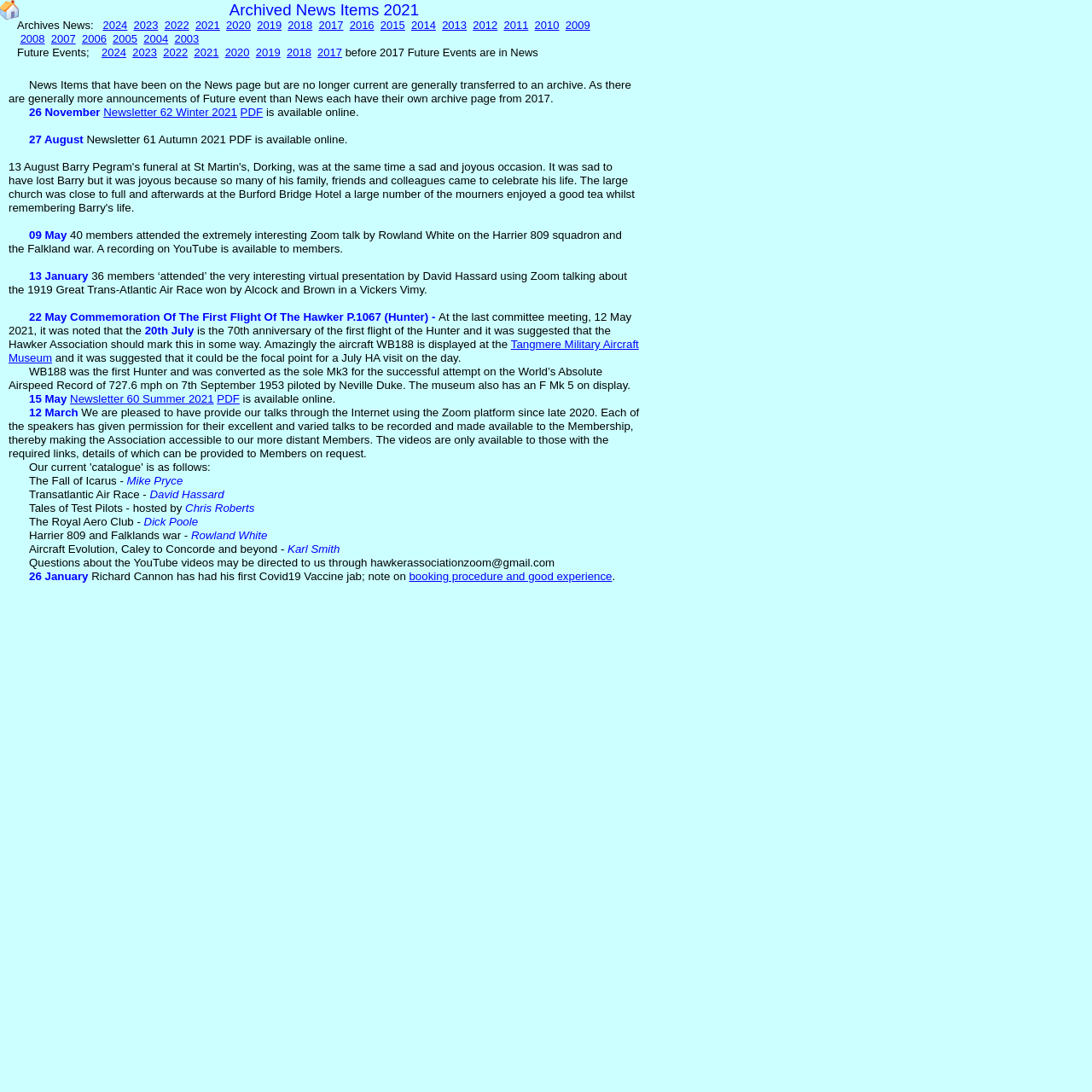Please find the bounding box for the following UI element description. Provide the coordinates in (top-left x, top-left y, bottom-right x, bottom-right y) format, with values between 0 and 1: Newsletter 62 Winter 2021

[0.095, 0.097, 0.217, 0.109]